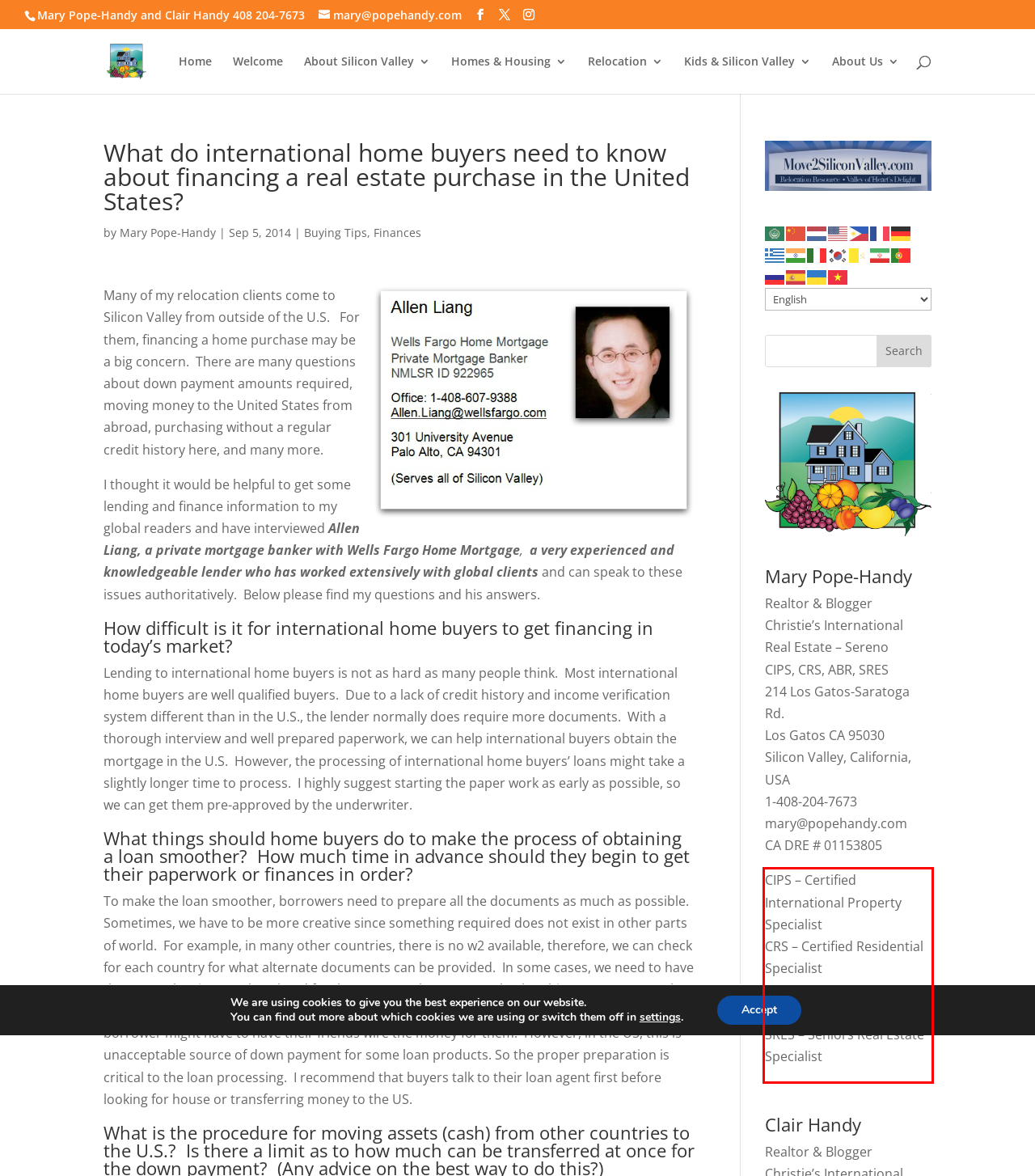In the screenshot of the webpage, find the red bounding box and perform OCR to obtain the text content restricted within this red bounding box.

CIPS – Certified International Property Specialist CRS – Certified Residential Specialist ABR – Accredited Buyer Representative SRES – Seniors Real Estate Specialist